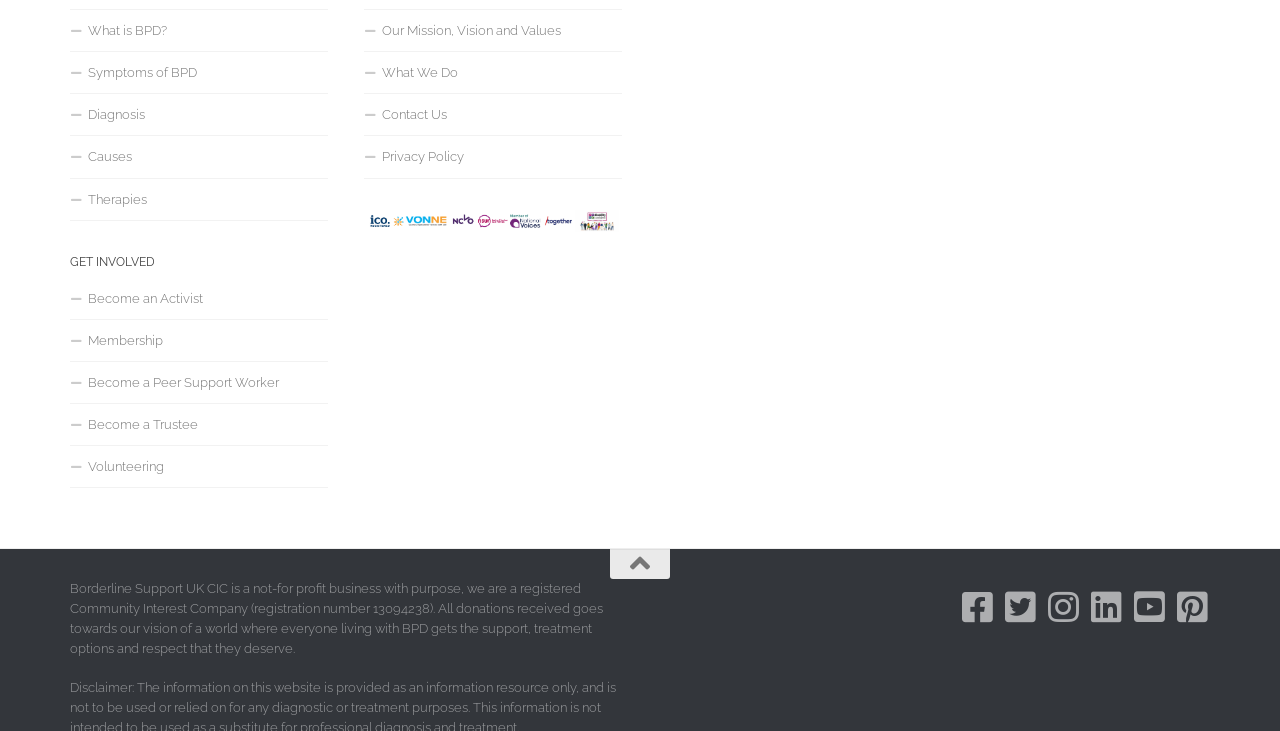Please determine the bounding box coordinates of the element's region to click in order to carry out the following instruction: "Learn about what is BPD". The coordinates should be four float numbers between 0 and 1, i.e., [left, top, right, bottom].

[0.055, 0.014, 0.256, 0.071]